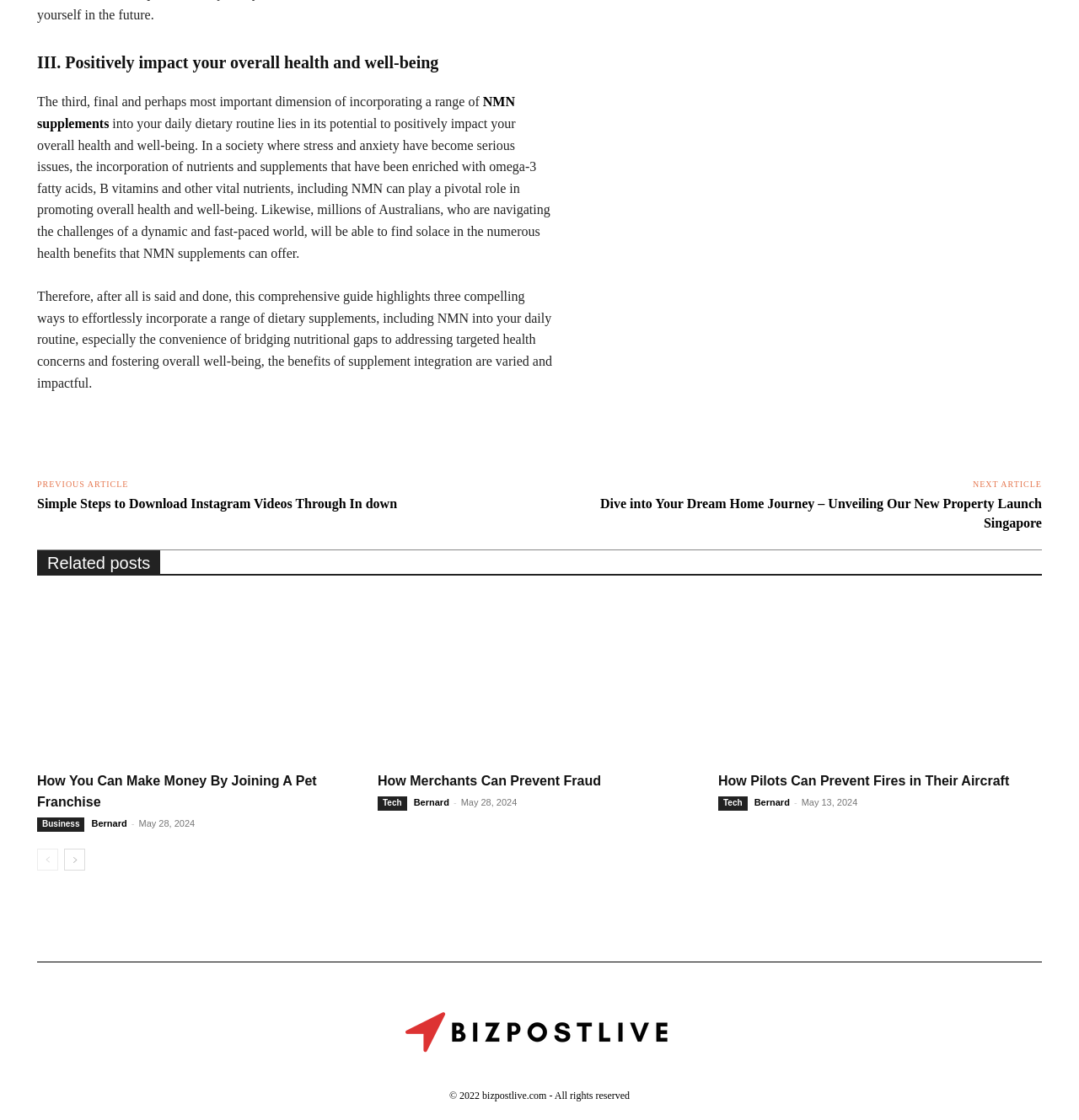Please specify the bounding box coordinates of the clickable region necessary for completing the following instruction: "Go to the 'NEXT ARTICLE'". The coordinates must consist of four float numbers between 0 and 1, i.e., [left, top, right, bottom].

[0.902, 0.428, 0.966, 0.437]